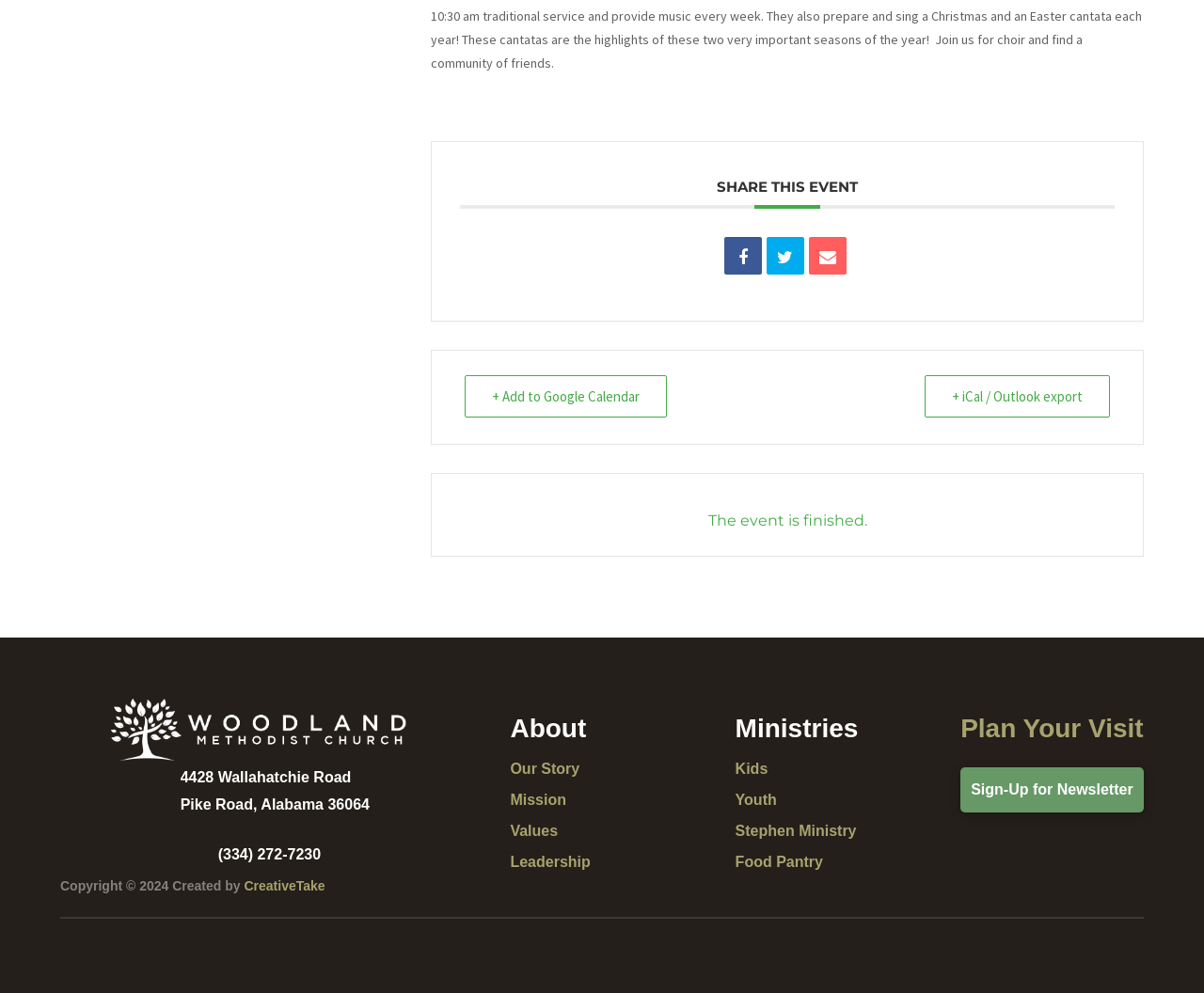Find the bounding box coordinates of the element's region that should be clicked in order to follow the given instruction: "Visit the website's homepage". The coordinates should consist of four float numbers between 0 and 1, i.e., [left, top, right, bottom].

[0.092, 0.704, 0.347, 0.767]